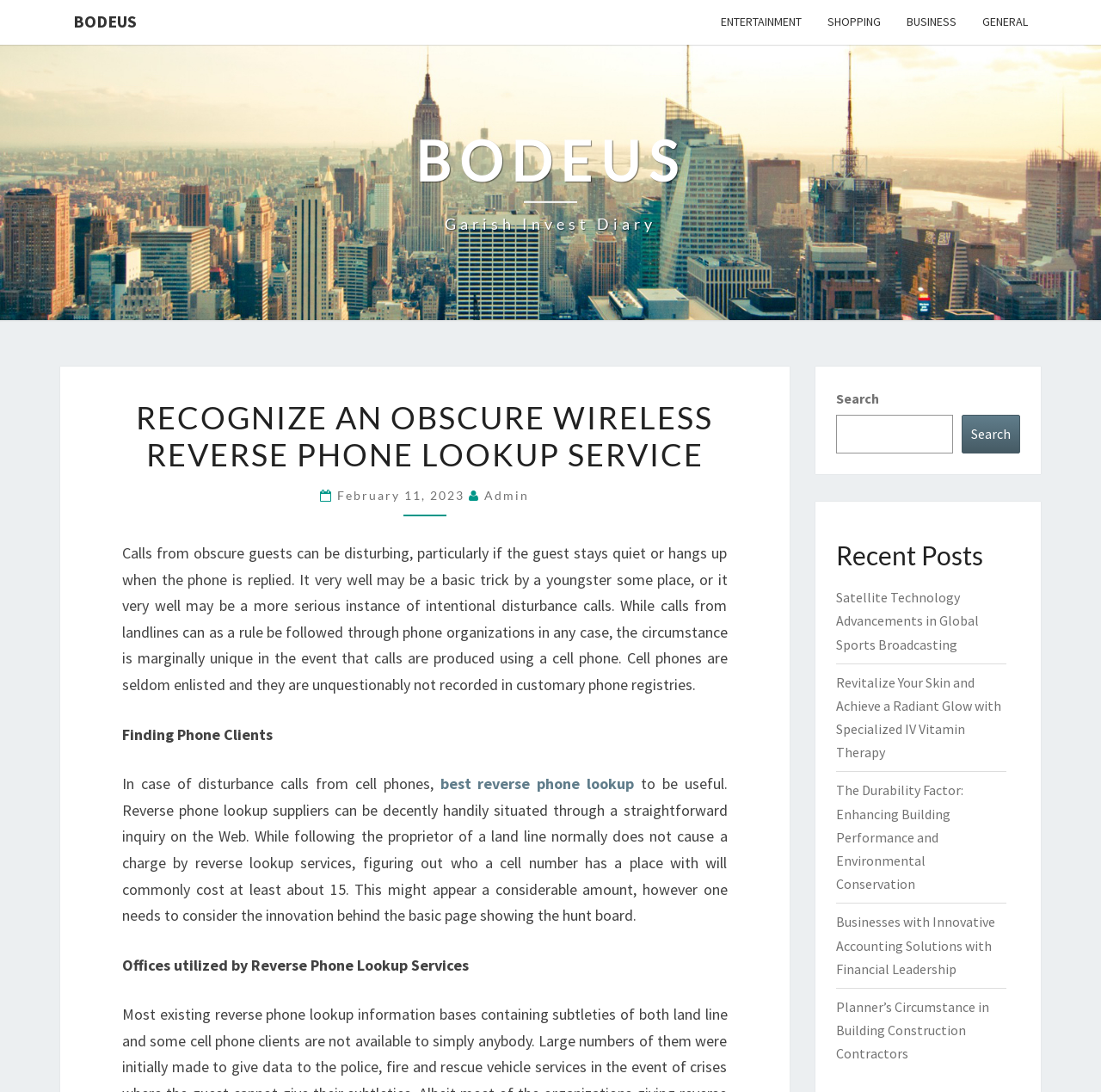Please determine the bounding box coordinates of the element to click in order to execute the following instruction: "Check Recent Posts". The coordinates should be four float numbers between 0 and 1, specified as [left, top, right, bottom].

[0.759, 0.494, 0.927, 0.523]